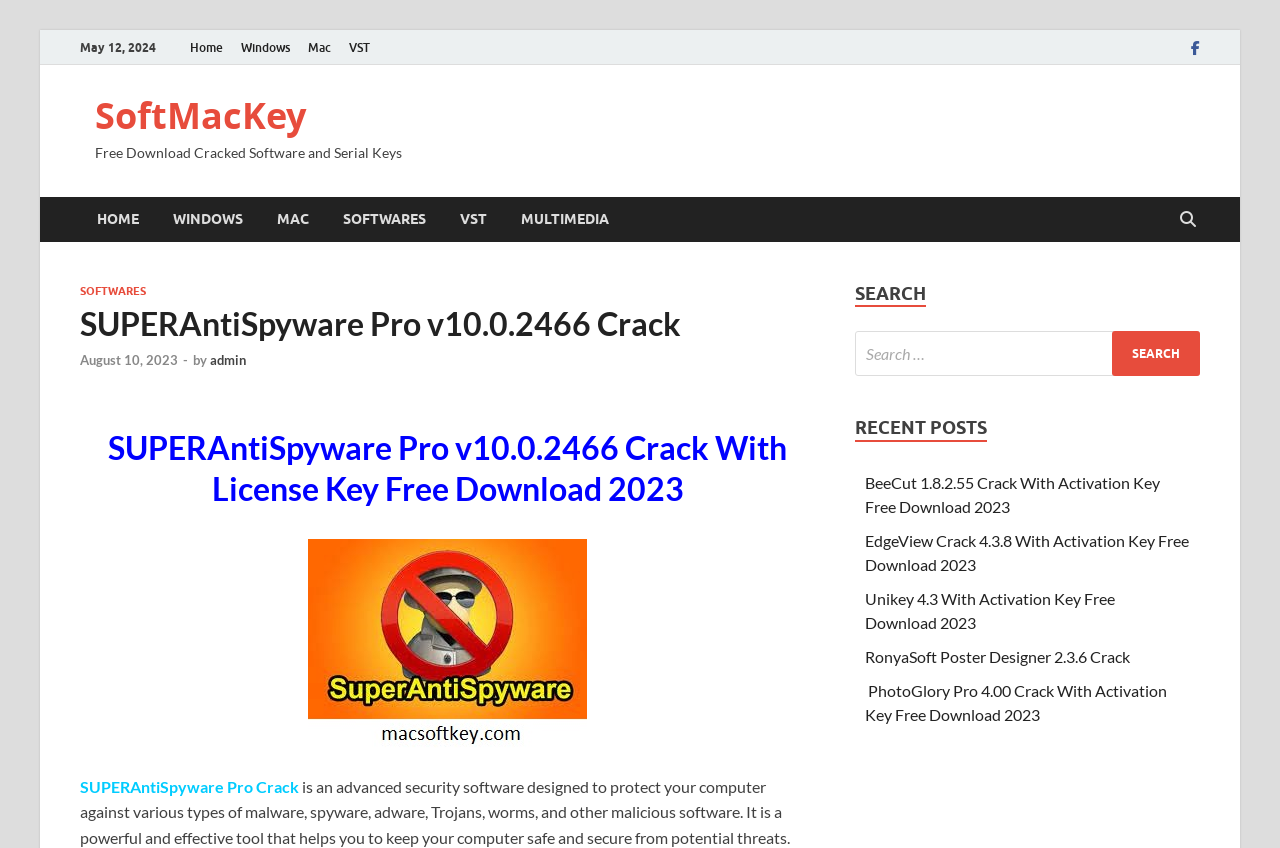Please determine the bounding box coordinates of the element to click on in order to accomplish the following task: "Download SUPERAntiSpyware Pro v10.0.2466 Crack". Ensure the coordinates are four float numbers ranging from 0 to 1, i.e., [left, top, right, bottom].

[0.062, 0.916, 0.236, 0.938]